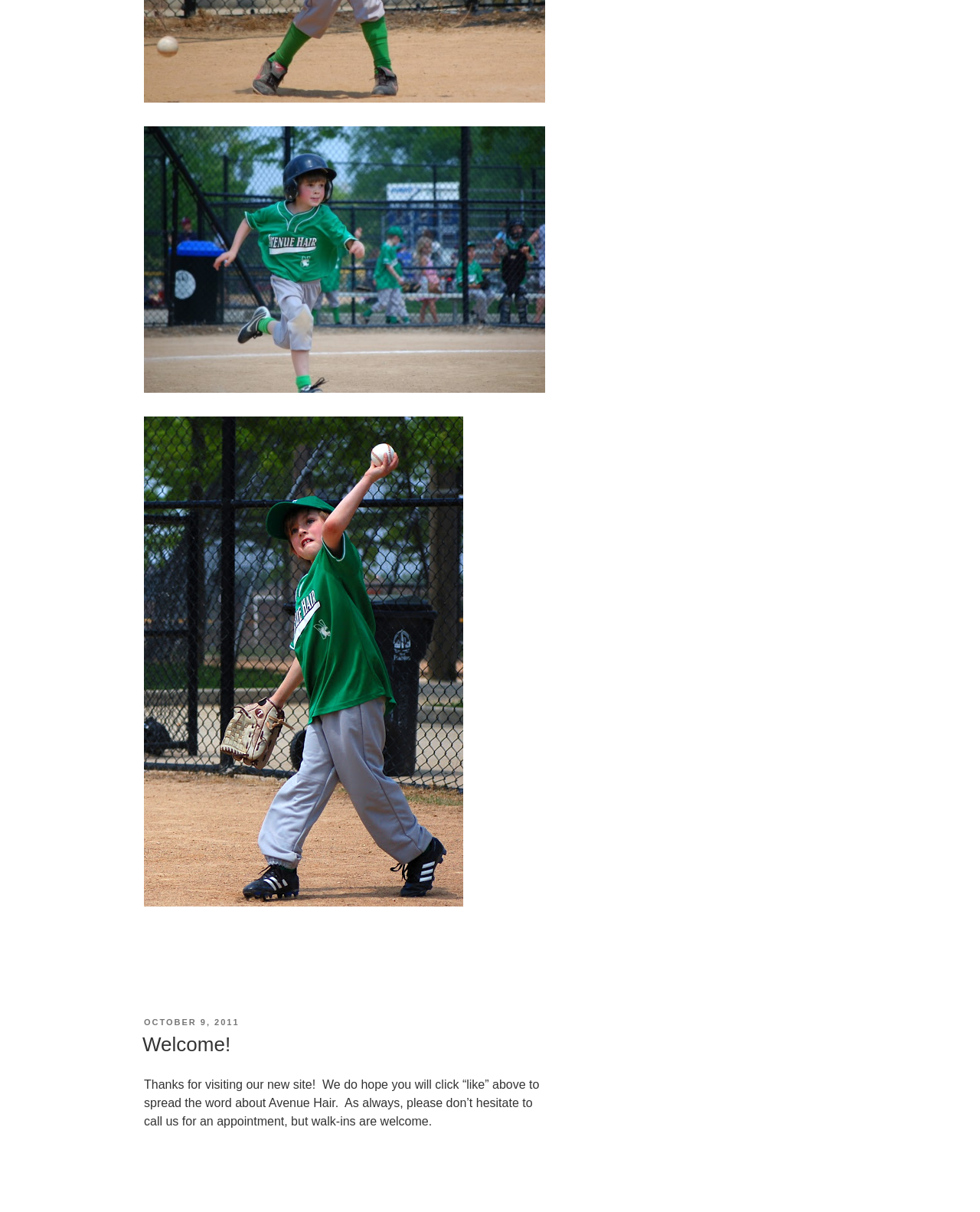Could you please study the image and provide a detailed answer to the question:
What action is the website encouraging visitors to take?

I found the action the website is encouraging visitors to take by reading the static text element that says 'Thanks for visiting our new site! ... As always, please don’t hesitate to call us for an appointment, but walk-ins are welcome.' which suggests that the website is encouraging visitors to click 'like' and call for an appointment.